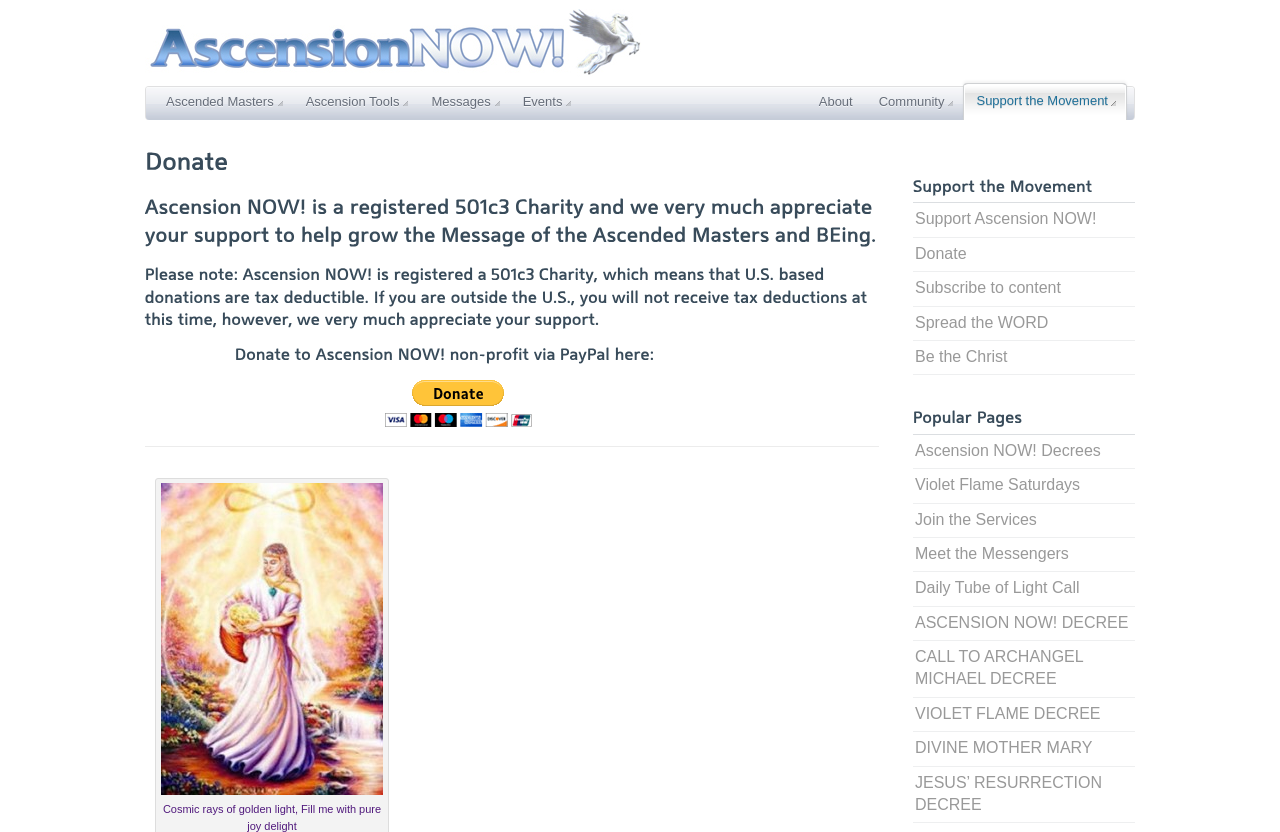What type of organization is Ascension NOW!?
Offer a detailed and exhaustive answer to the question.

Based on the webpage content, specifically the heading 'Ascension NOW! is a registered 501c3 Charity and we very much appreciate your support to help grow the Message of the Ascended Masters and BEing.', it can be inferred that Ascension NOW! is a 501c3 Charity.